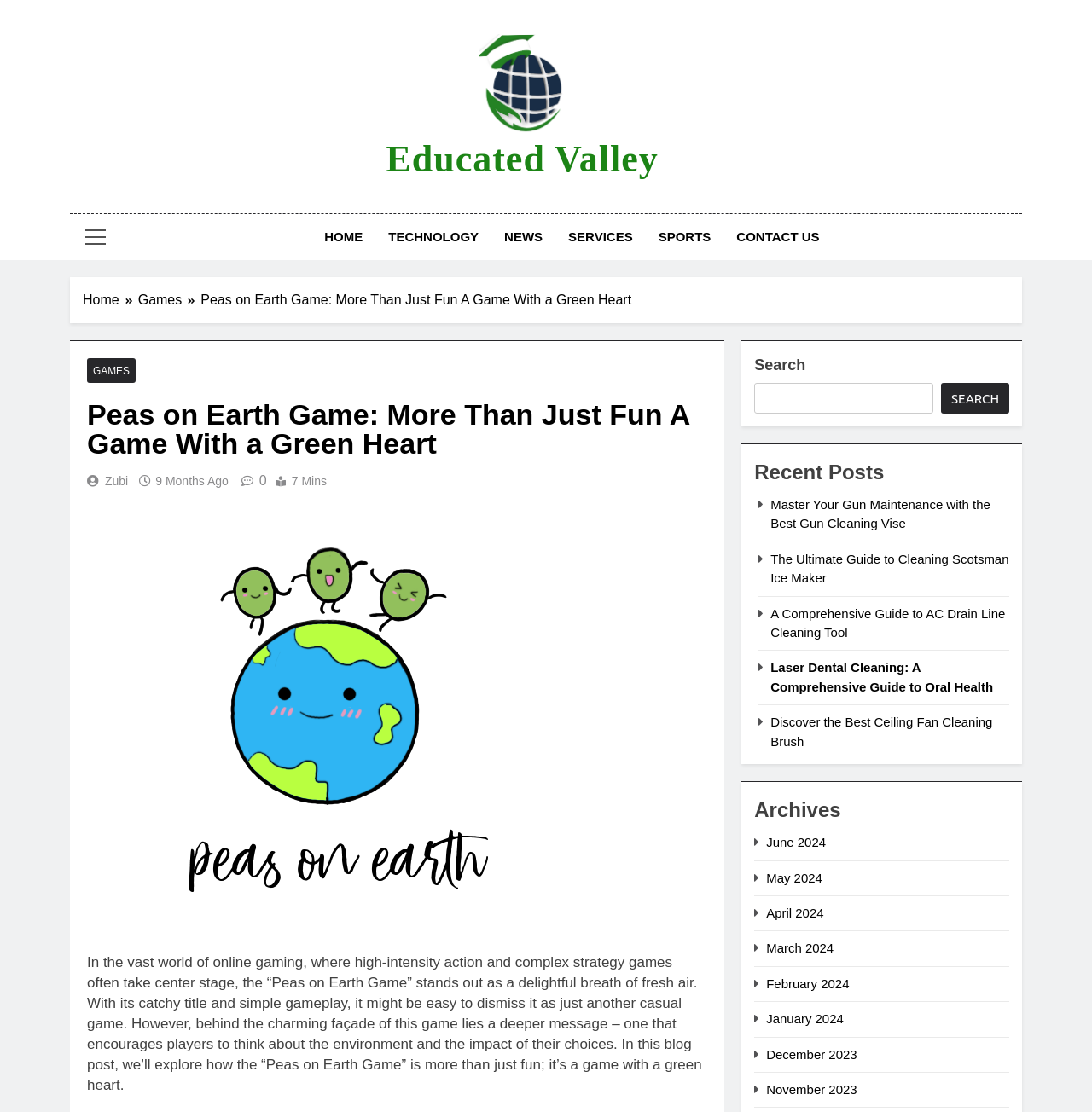What is the purpose of the 'Search' button?
Please answer the question with a detailed and comprehensive explanation.

I found a searchbox element with the description 'Search' and a button element with the text 'SEARCH'. This suggests that the purpose of the 'Search' button is to search the website.